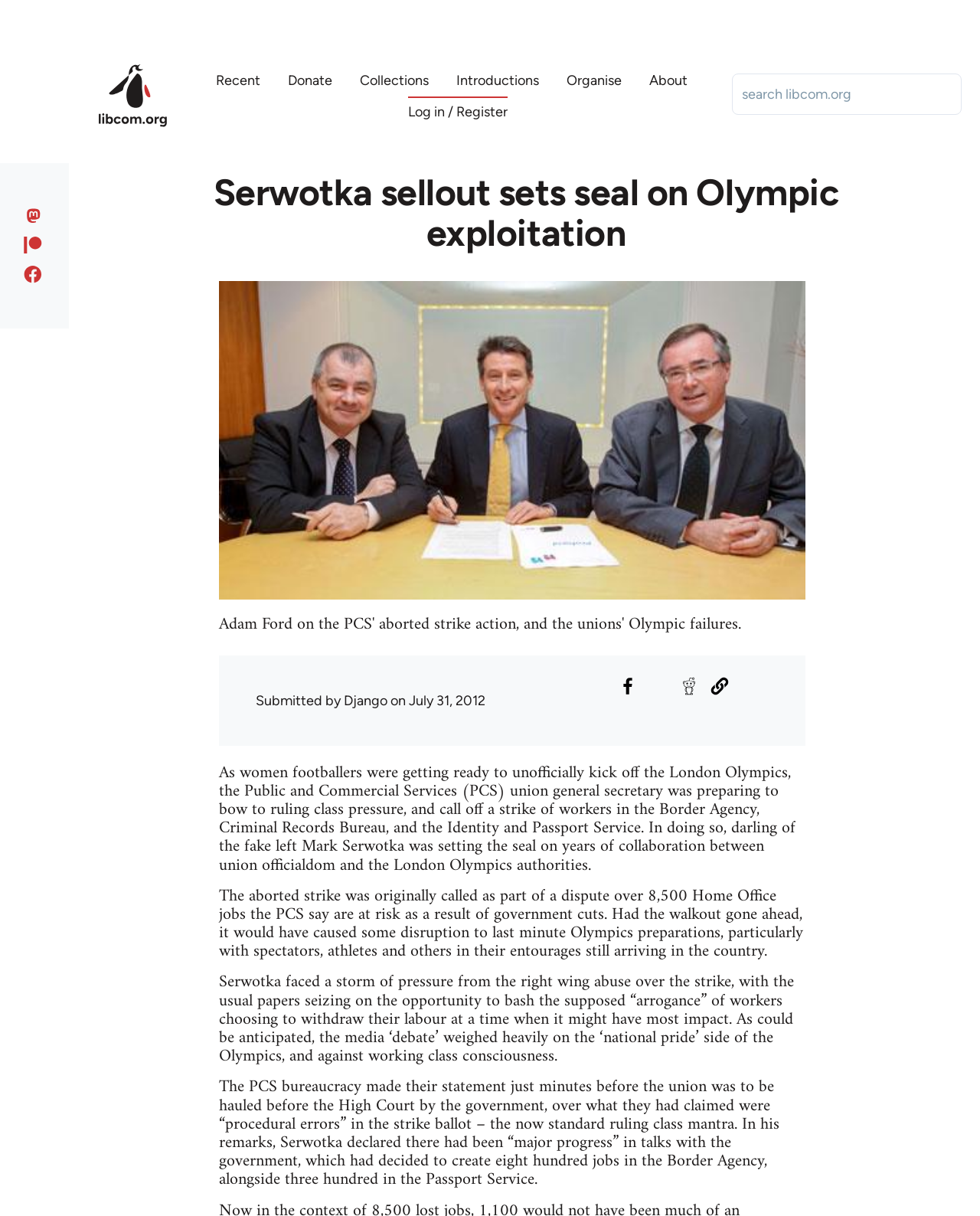Specify the bounding box coordinates of the area to click in order to follow the given instruction: "Go to Home page."

[0.098, 0.051, 0.173, 0.108]